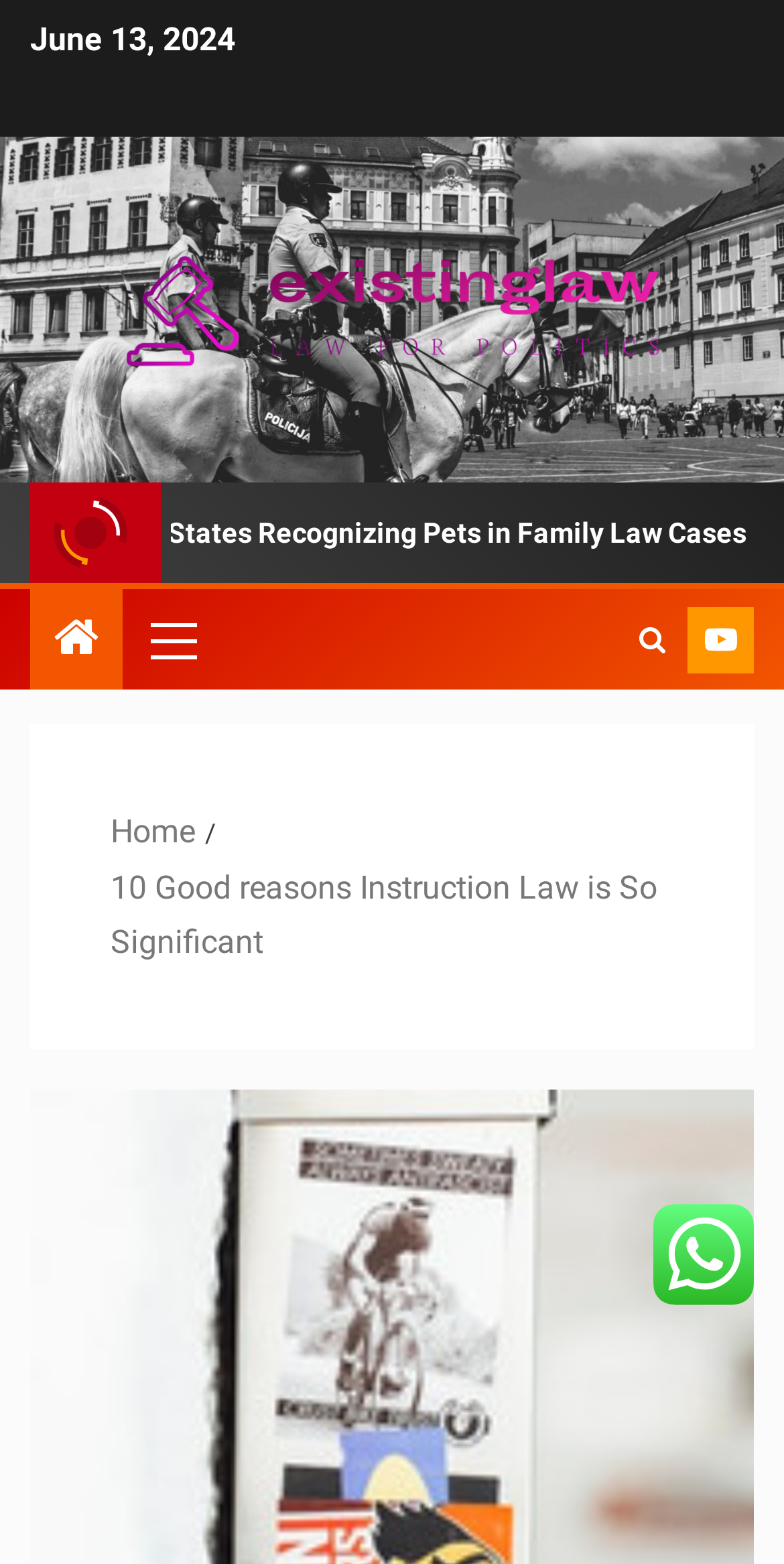From the given element description: "title="Search"", find the bounding box for the UI element. Provide the coordinates as four float numbers between 0 and 1, in the order [left, top, right, bottom].

[0.8, 0.385, 0.864, 0.435]